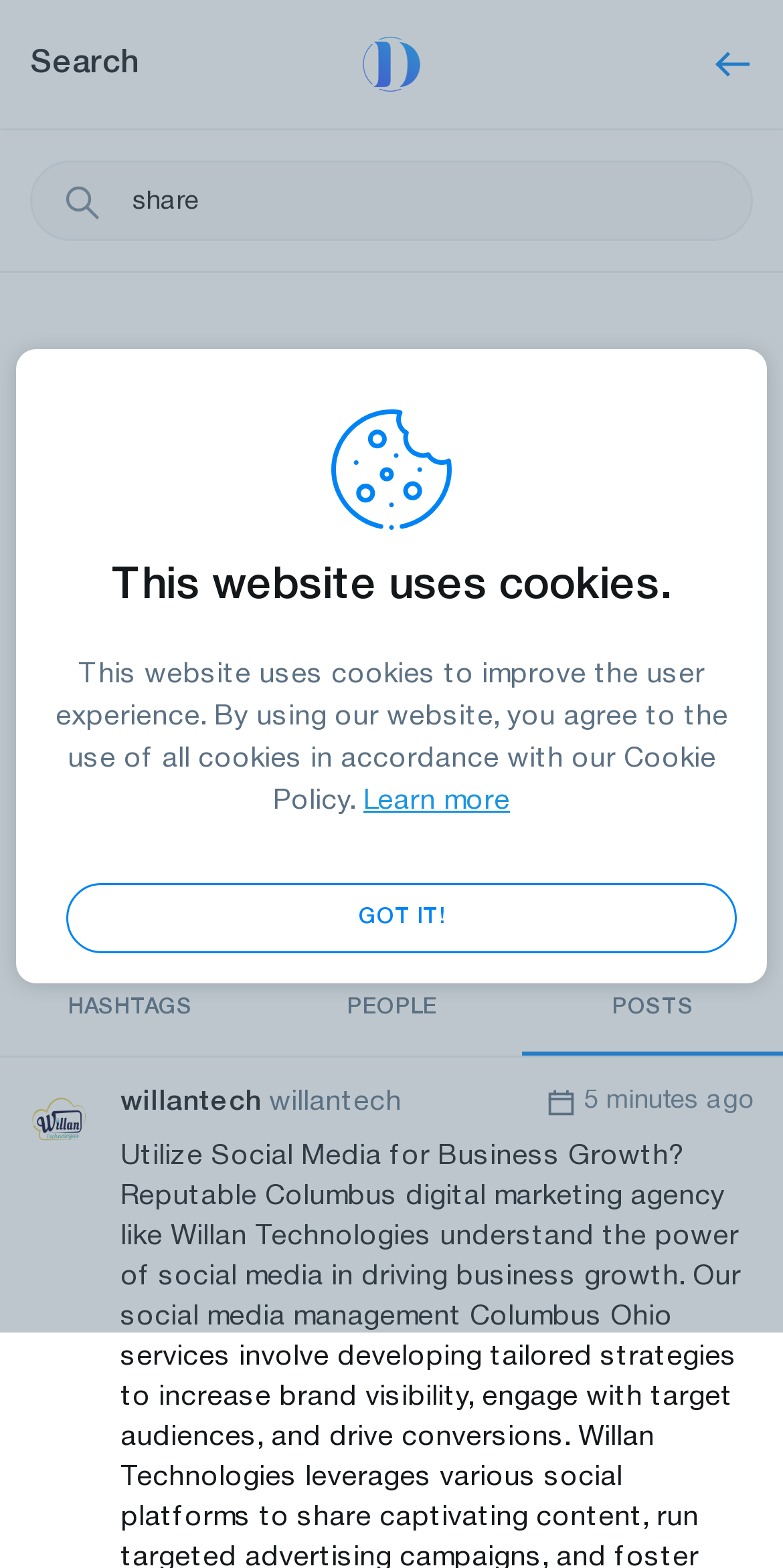What can be typed in the search box?
Look at the screenshot and provide an in-depth answer.

The search box has a placeholder text 'Type a query and press Enter. E.g. #hashtag, username, etc..', which implies that users can type a query in the search box.